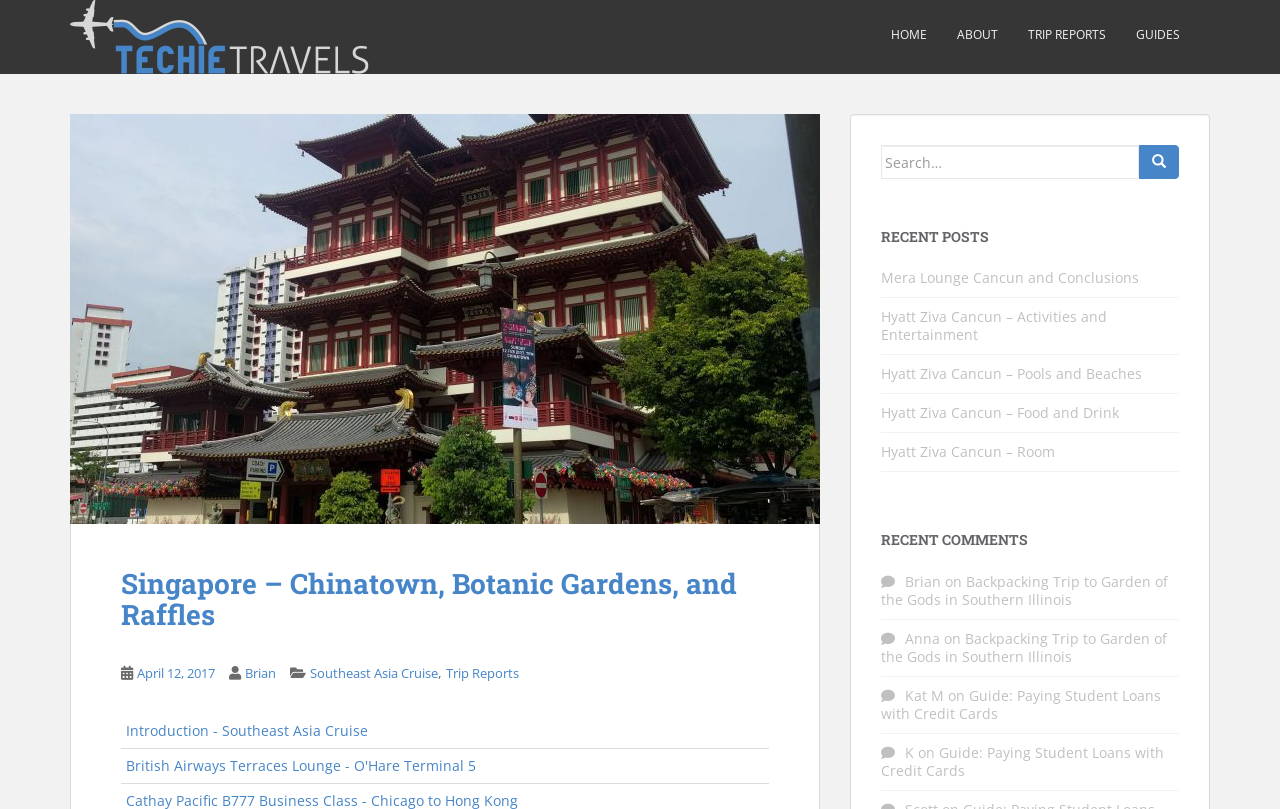Provide the bounding box coordinates for the specified HTML element described in this description: "Southeast Asia Cruise". The coordinates should be four float numbers ranging from 0 to 1, in the format [left, top, right, bottom].

[0.242, 0.82, 0.342, 0.843]